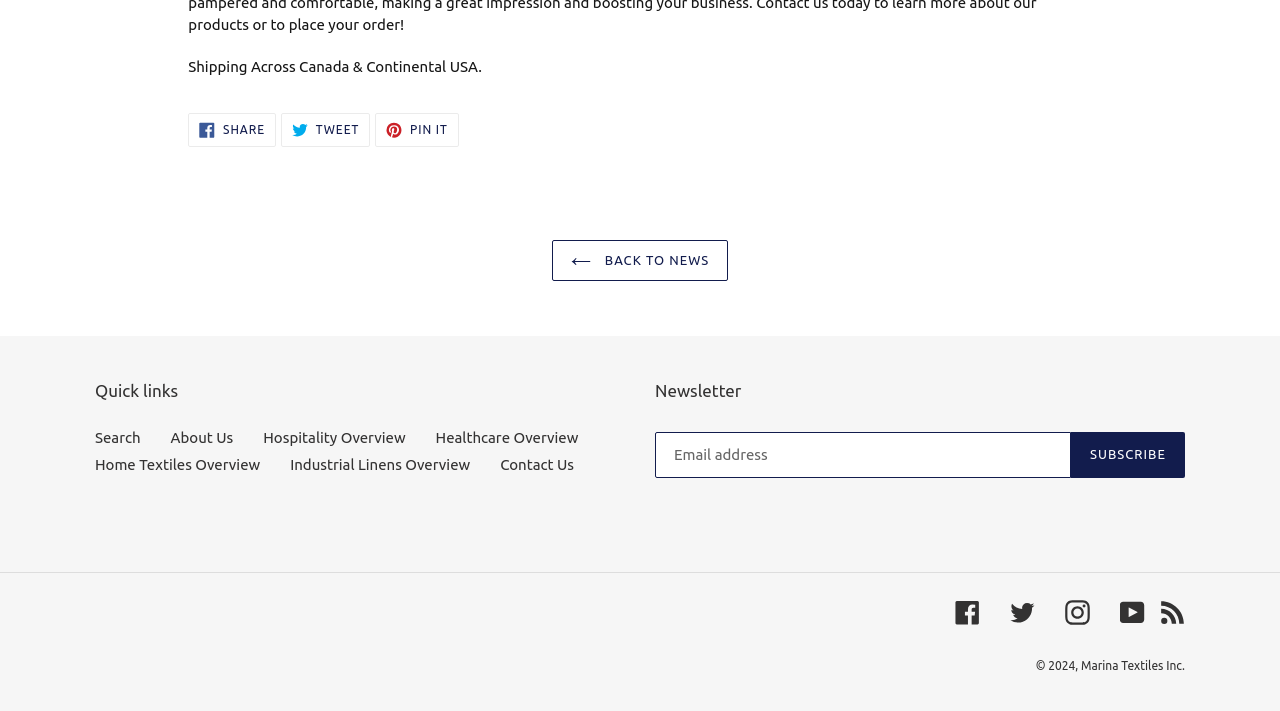Provide the bounding box coordinates of the area you need to click to execute the following instruction: "Share on Facebook".

[0.147, 0.16, 0.216, 0.207]